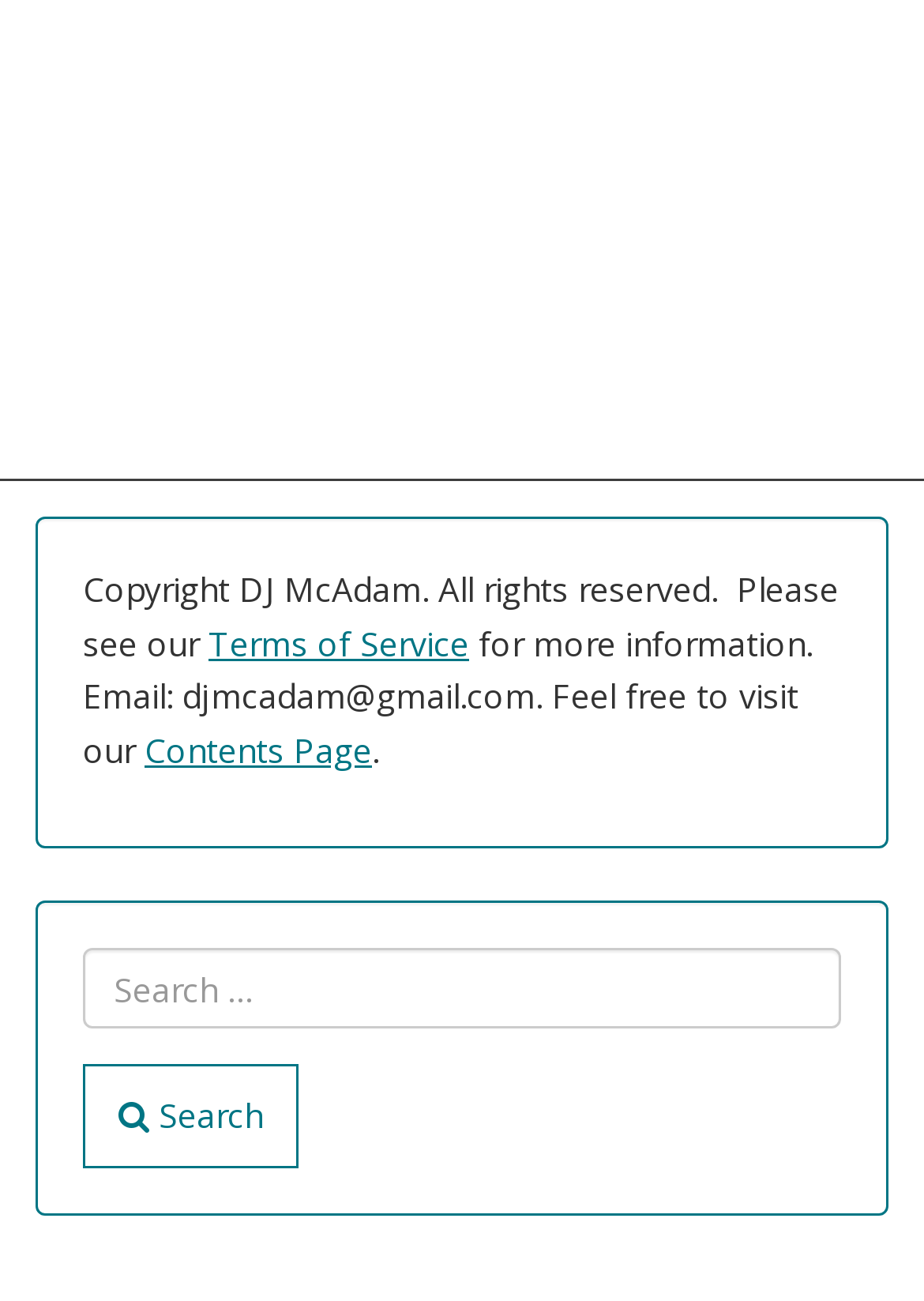Please provide a comprehensive response to the question below by analyzing the image: 
What is the copyright information?

The copyright information can be found at the bottom of the webpage, which states 'Copyright DJ McAdam. All rights reserved.'